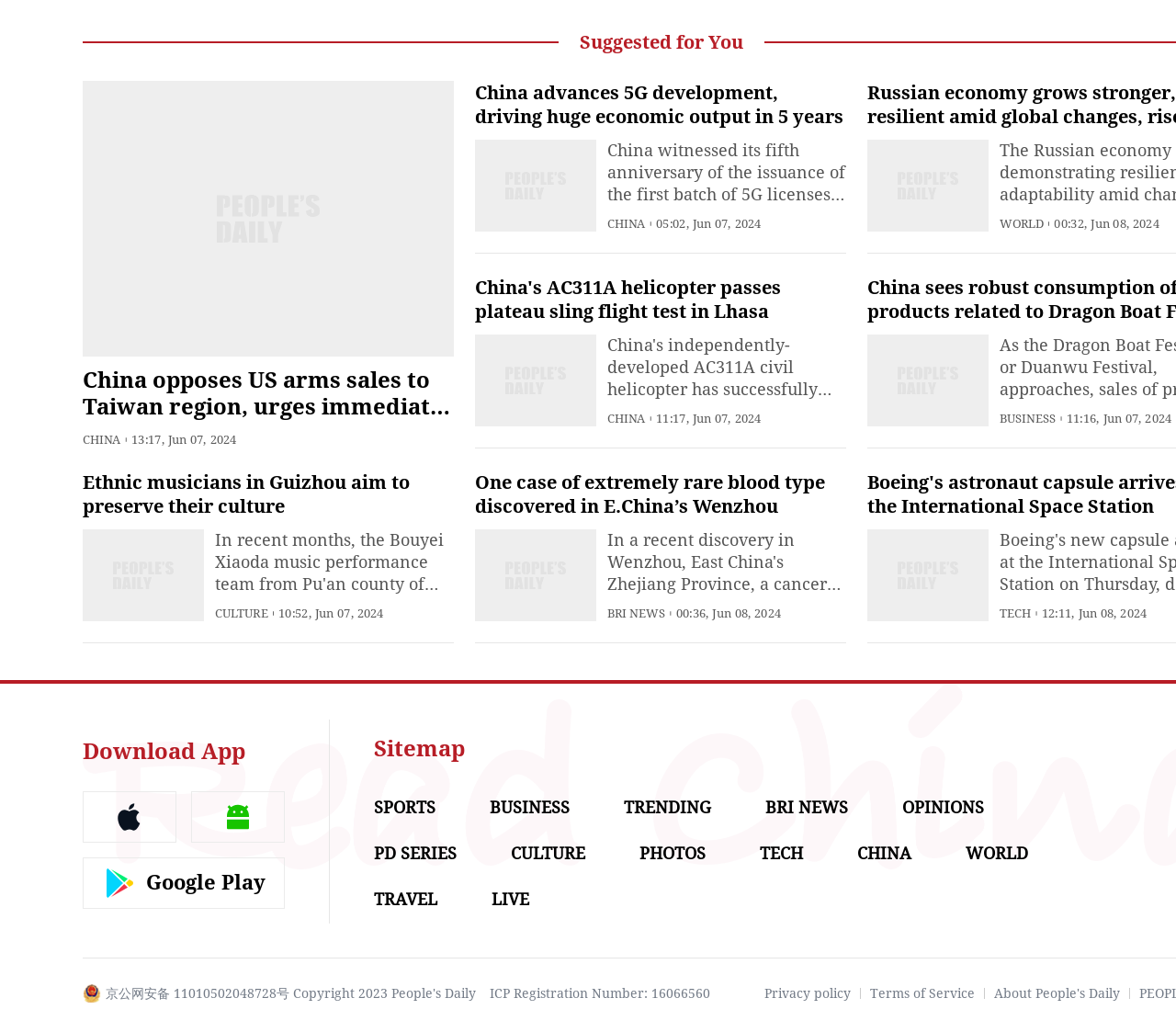Predict the bounding box of the UI element that fits this description: "ICP Registration Number: 16066560".

[0.416, 0.955, 0.604, 0.971]